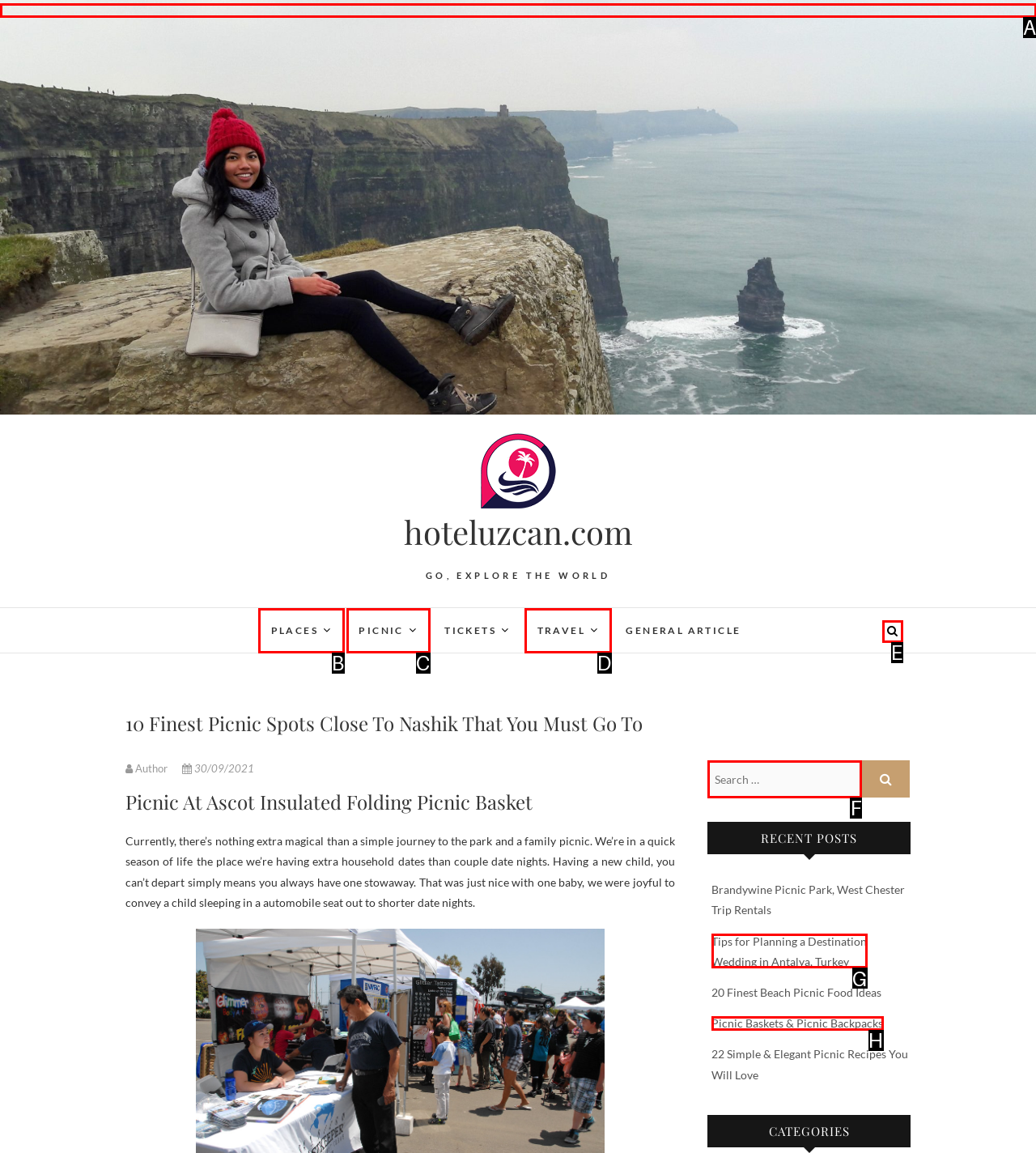Identify the appropriate lettered option to execute the following task: Search for something
Respond with the letter of the selected choice.

F